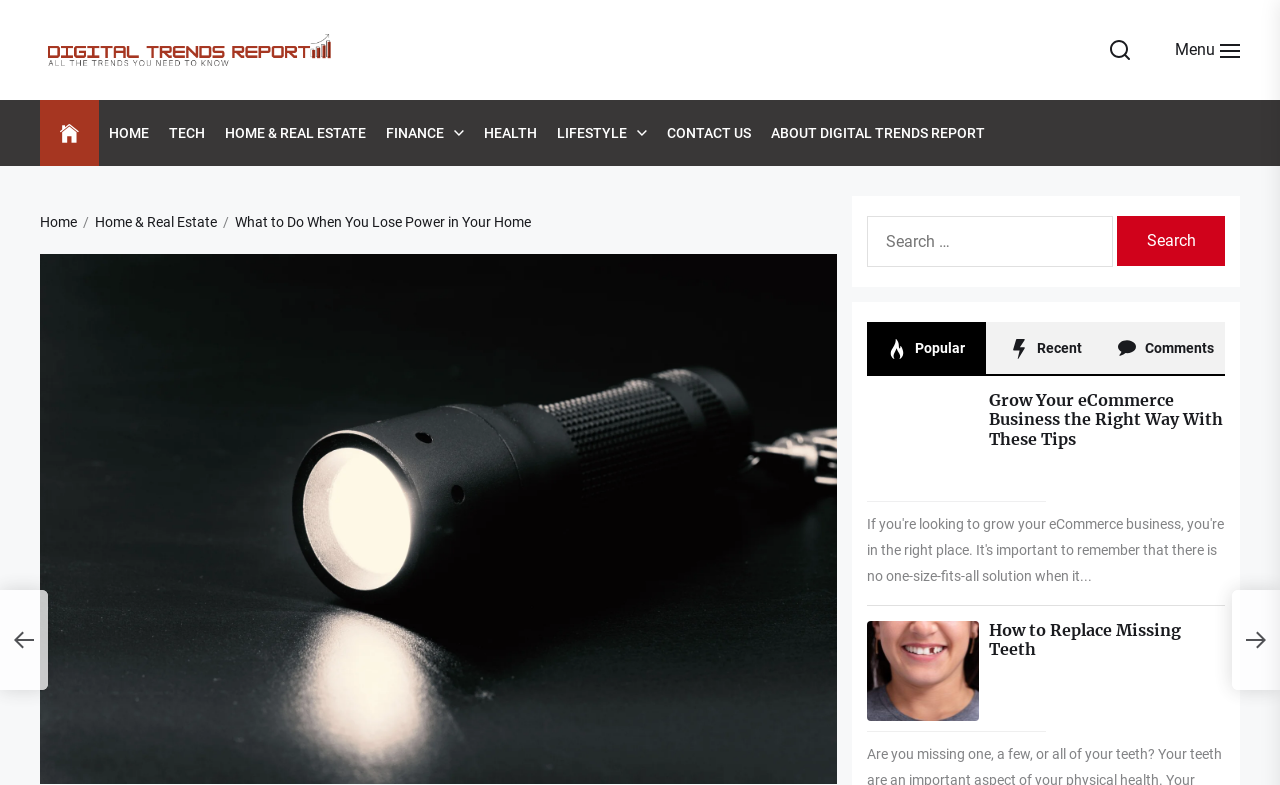Locate the primary headline on the webpage and provide its text.

What to Do When You Lose Power in Your Home